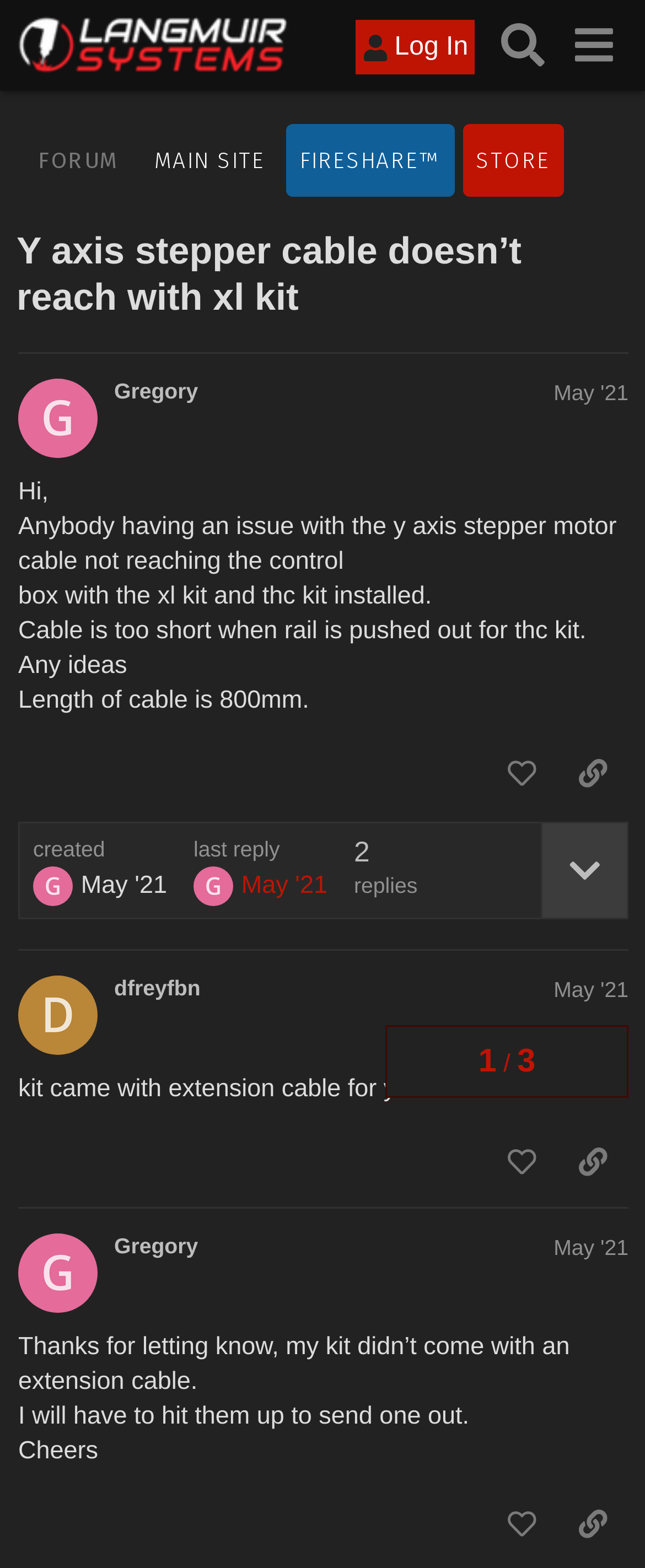Please identify the bounding box coordinates of the element that needs to be clicked to perform the following instruction: "Copy a link to the second post".

[0.864, 0.721, 0.974, 0.761]